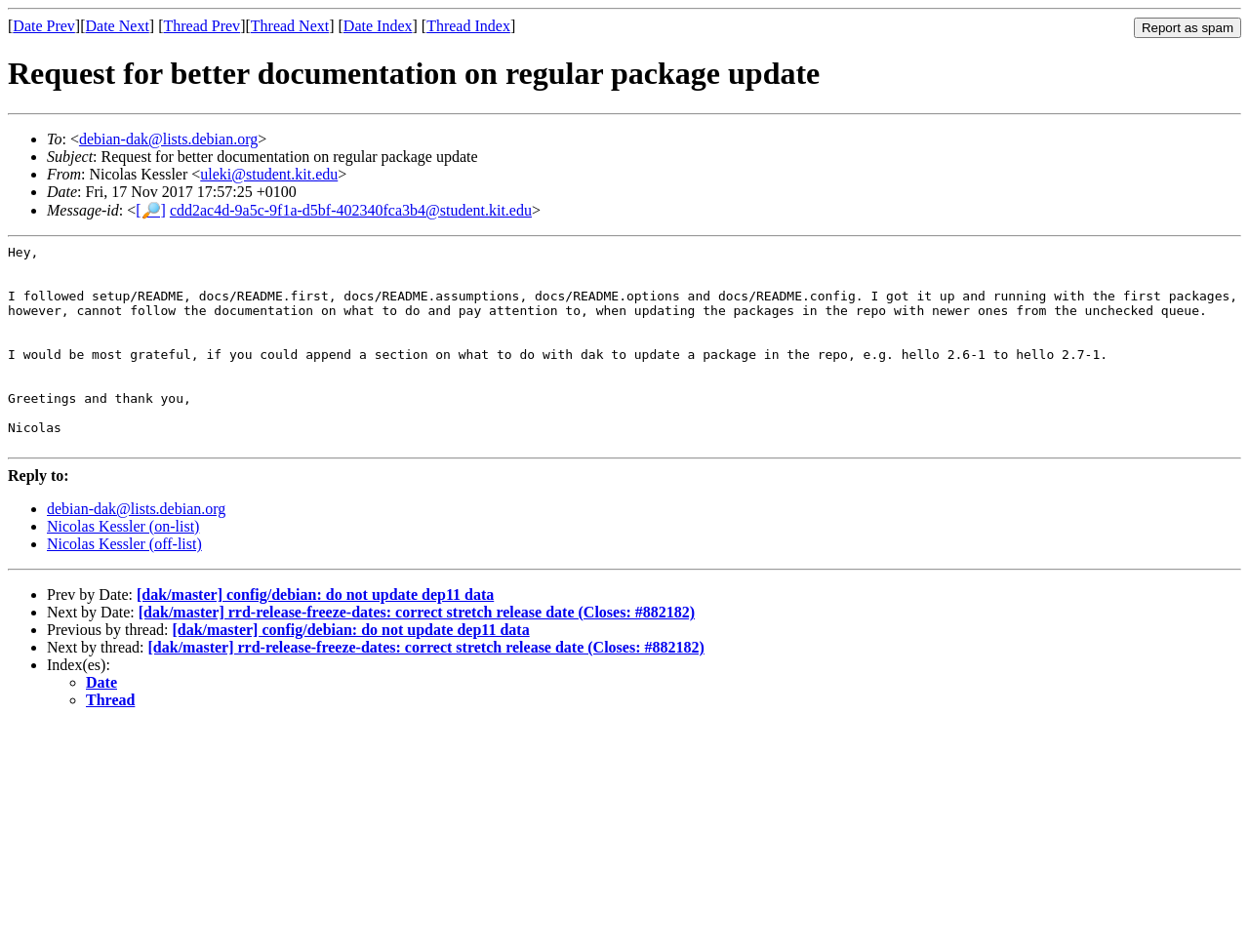How many links are there in the email?
Using the image as a reference, answer with just one word or a short phrase.

13